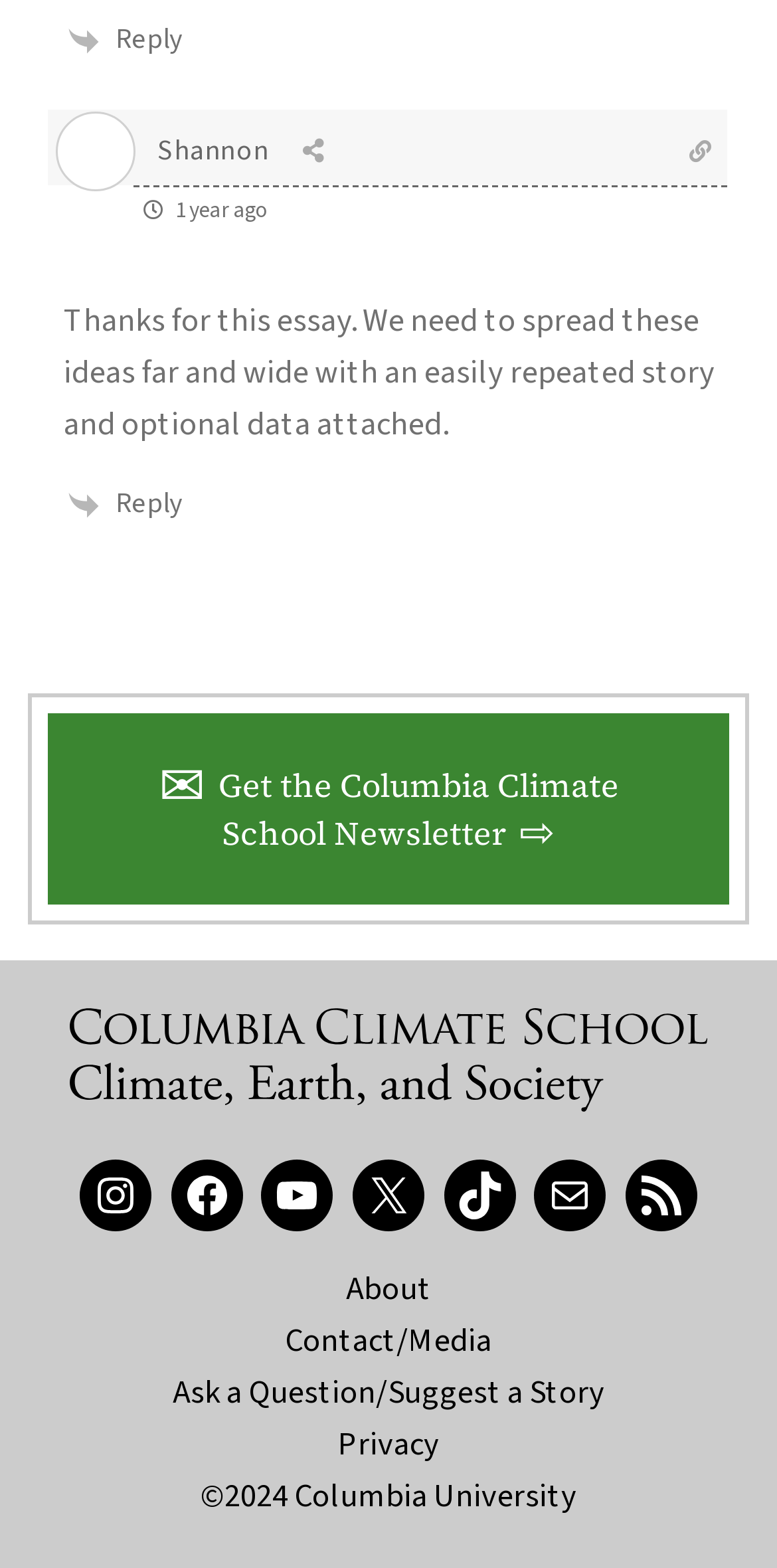Please determine the bounding box coordinates of the element to click in order to execute the following instruction: "Read the article posted 1 year ago". The coordinates should be four float numbers between 0 and 1, specified as [left, top, right, bottom].

[0.221, 0.125, 0.341, 0.144]